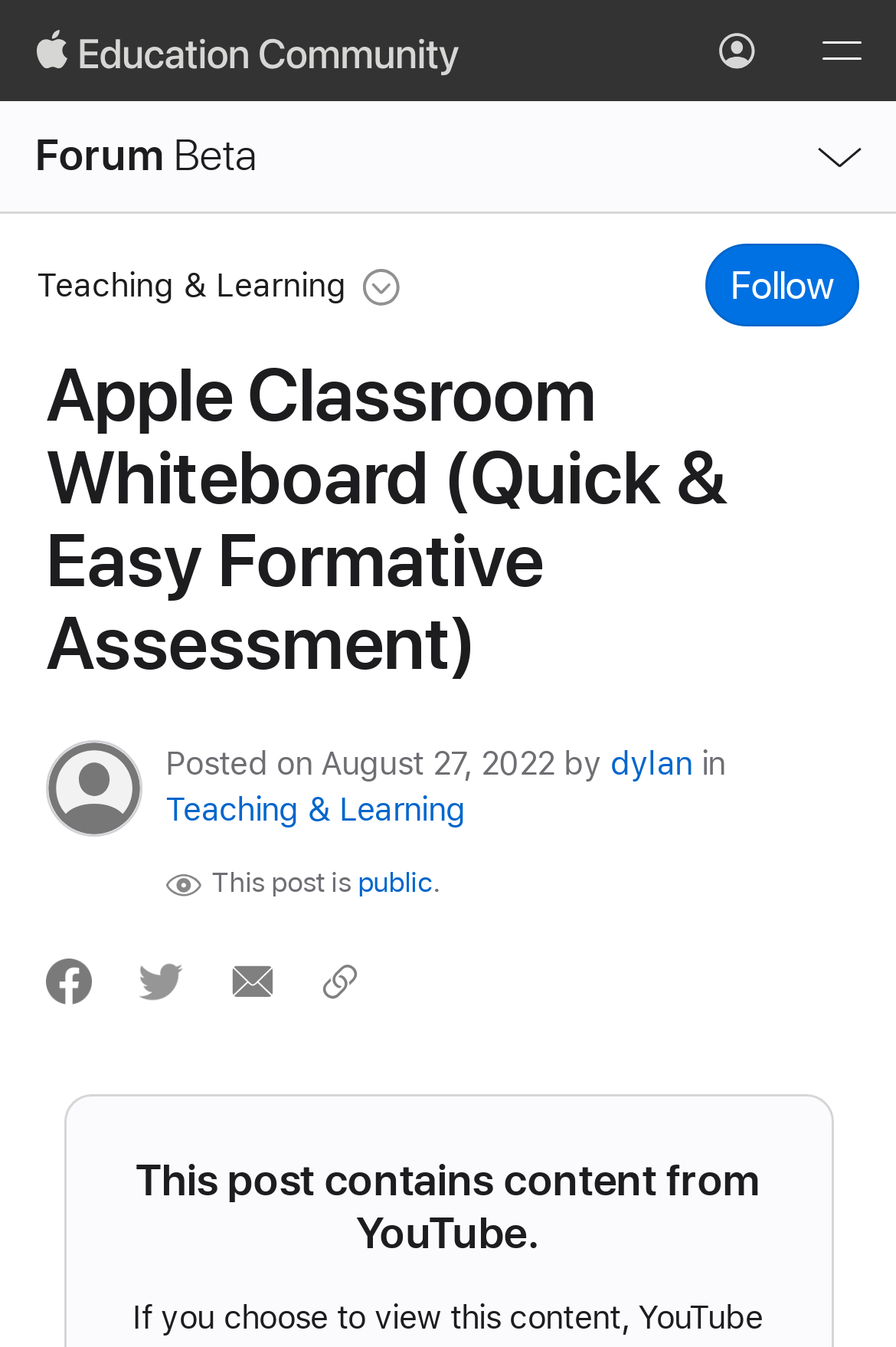Identify the bounding box coordinates of the area you need to click to perform the following instruction: "Go to the Education Community page".

[0.041, 0.007, 0.513, 0.072]